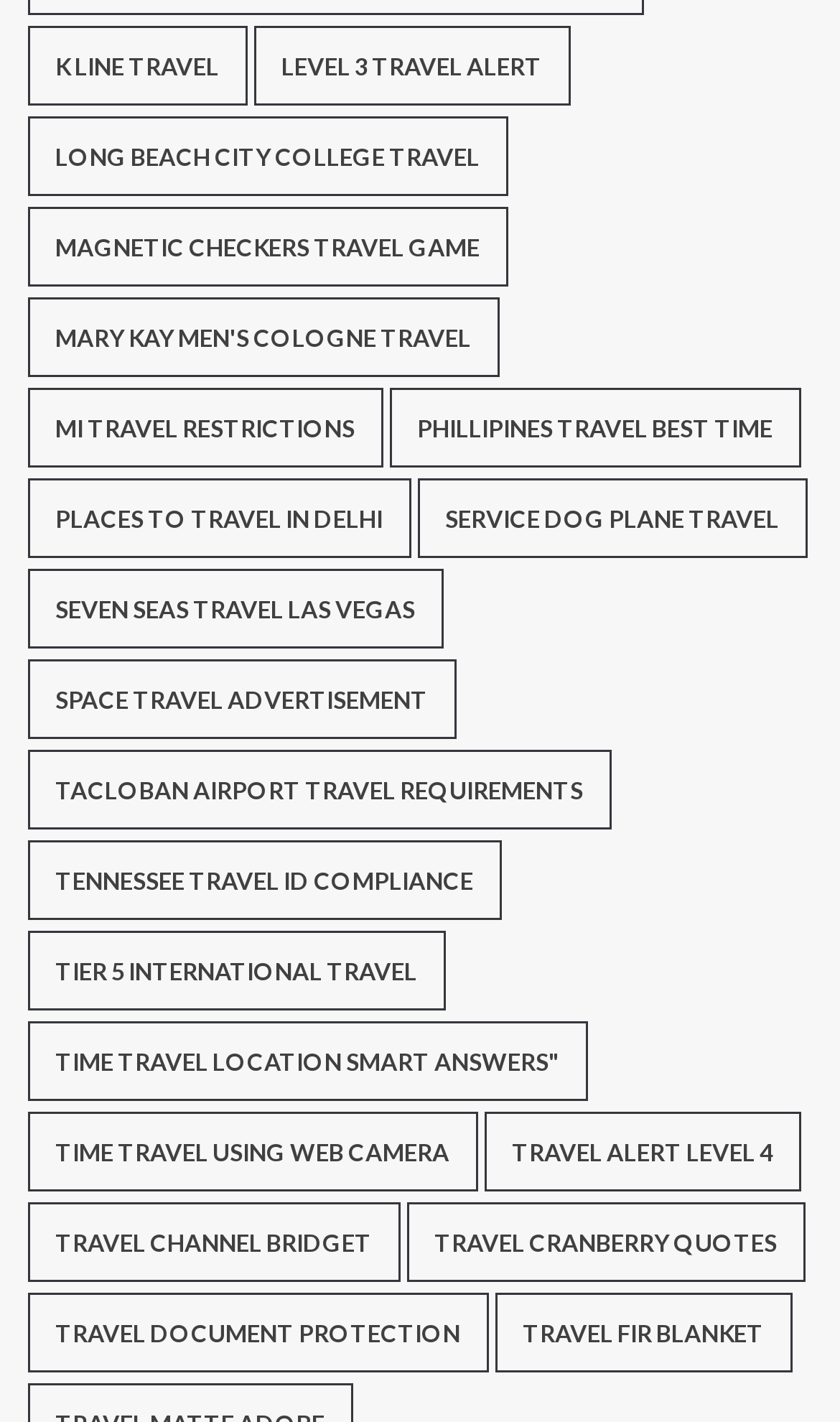Specify the bounding box coordinates of the element's area that should be clicked to execute the given instruction: "Learn about Magnetic Checkers Travel Game". The coordinates should be four float numbers between 0 and 1, i.e., [left, top, right, bottom].

[0.032, 0.145, 0.604, 0.201]